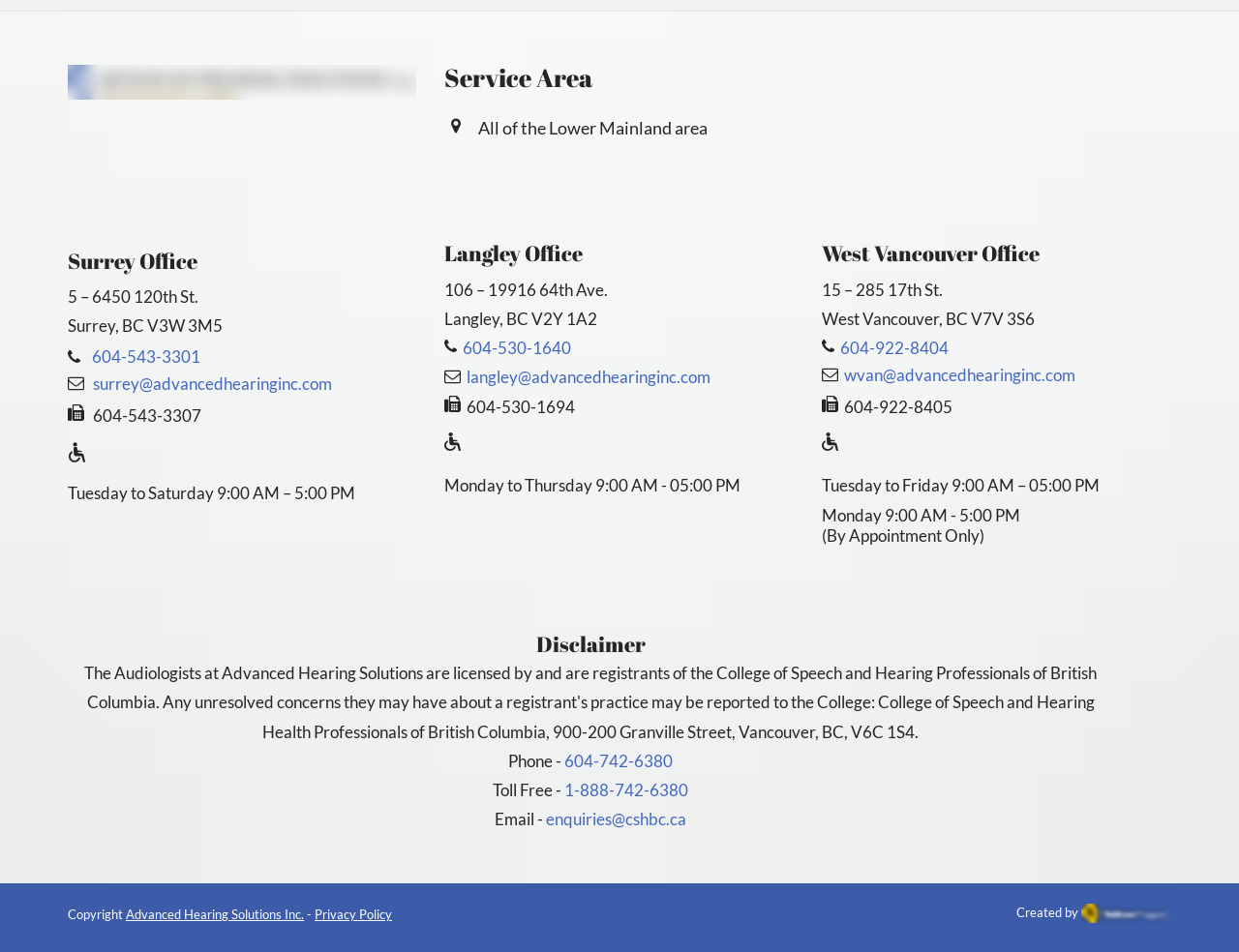Based on the visual content of the image, answer the question thoroughly: What are the business hours of the Langley office?

The business hours of the Langley office are mentioned in the static text element 'Monday to Thursday 9:00 AM - 05:00 PM', which is located below the 'Langley Office' static text element.